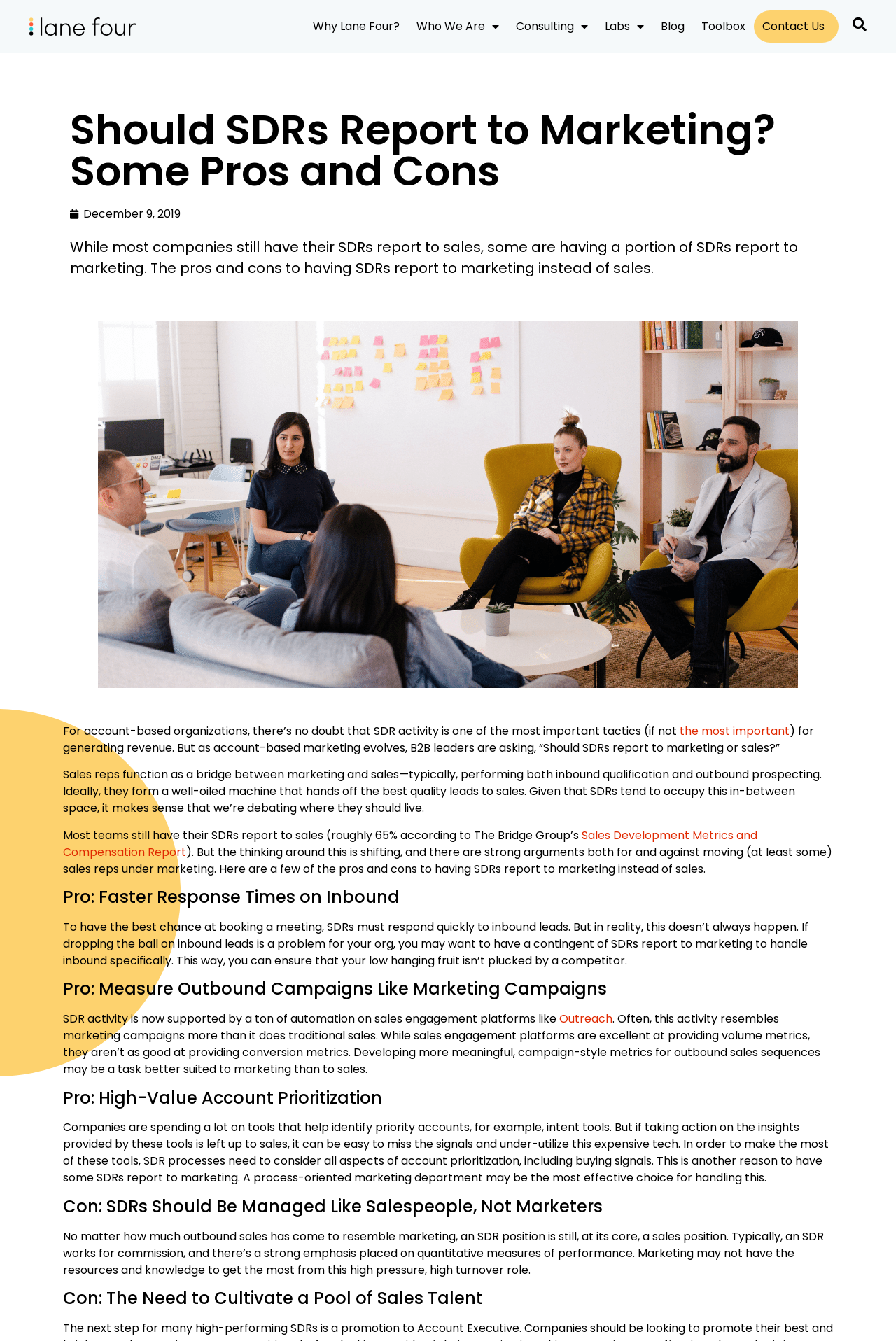What percentage of teams have their SDRs report to sales?
Refer to the image and provide a one-word or short phrase answer.

65%